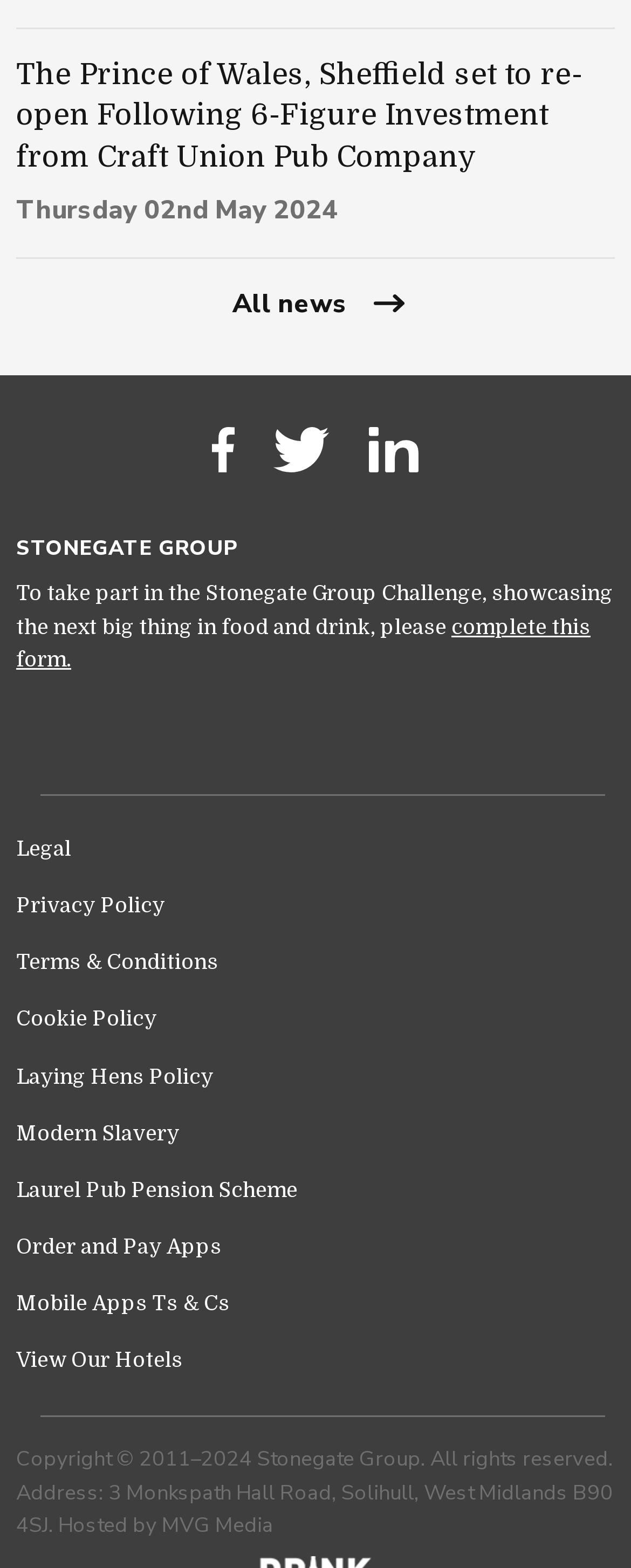Please determine the bounding box coordinates of the element to click in order to execute the following instruction: "View all news". The coordinates should be four float numbers between 0 and 1, specified as [left, top, right, bottom].

[0.368, 0.182, 0.55, 0.207]